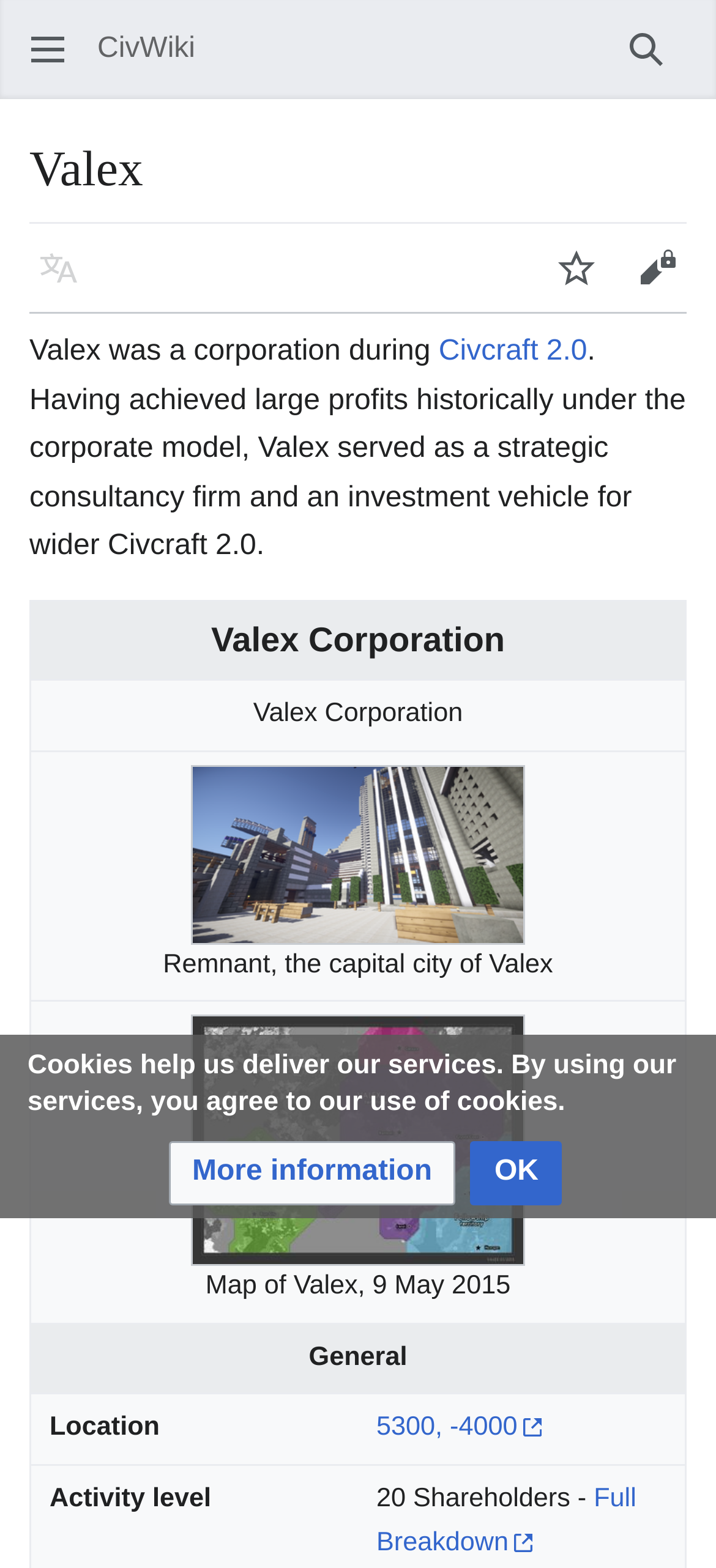Please locate the bounding box coordinates for the element that should be clicked to achieve the following instruction: "Change language". Ensure the coordinates are given as four float numbers between 0 and 1, i.e., [left, top, right, bottom].

[0.026, 0.146, 0.138, 0.197]